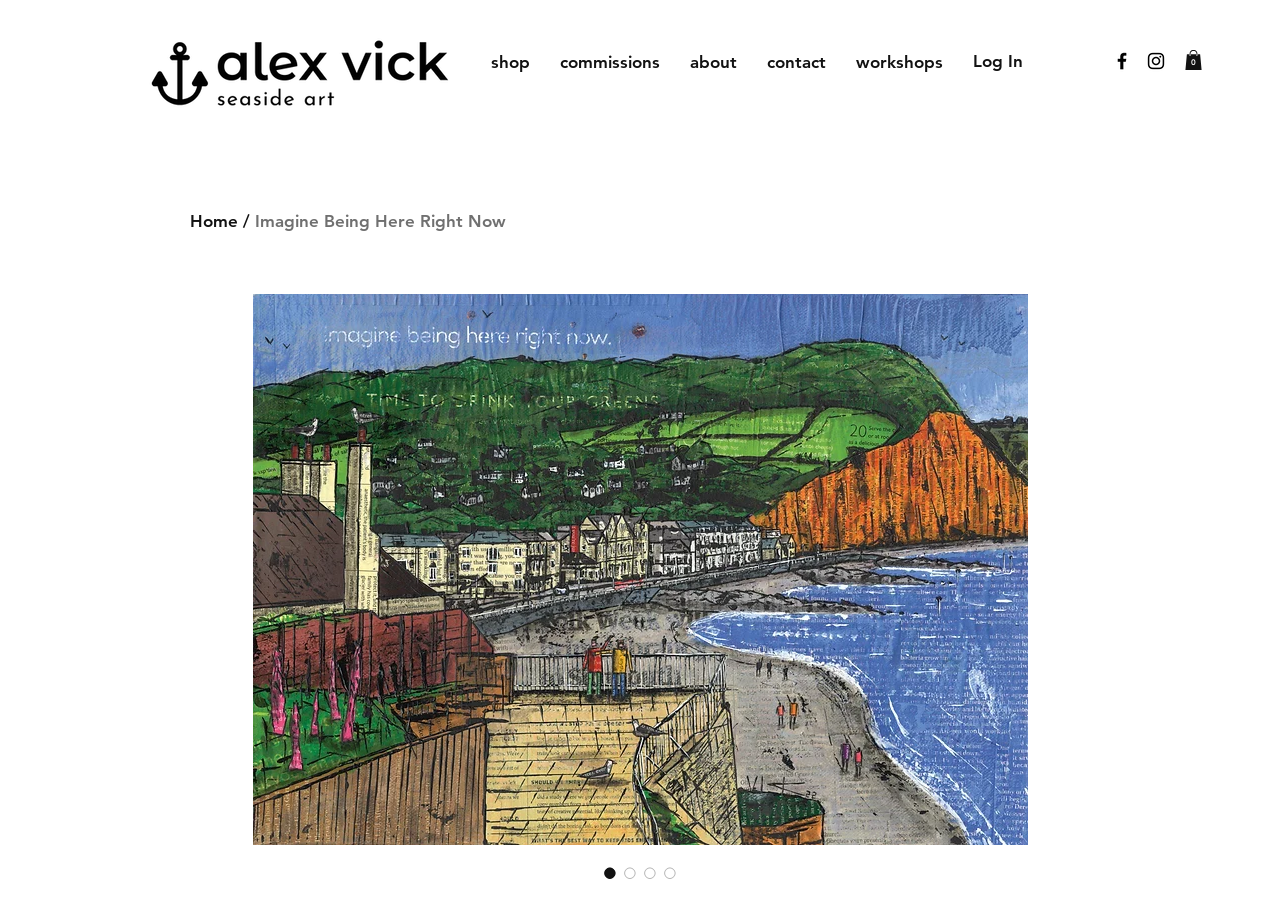Specify the bounding box coordinates of the element's area that should be clicked to execute the given instruction: "Click the cart button". The coordinates should be four float numbers between 0 and 1, i.e., [left, top, right, bottom].

[0.926, 0.055, 0.939, 0.077]